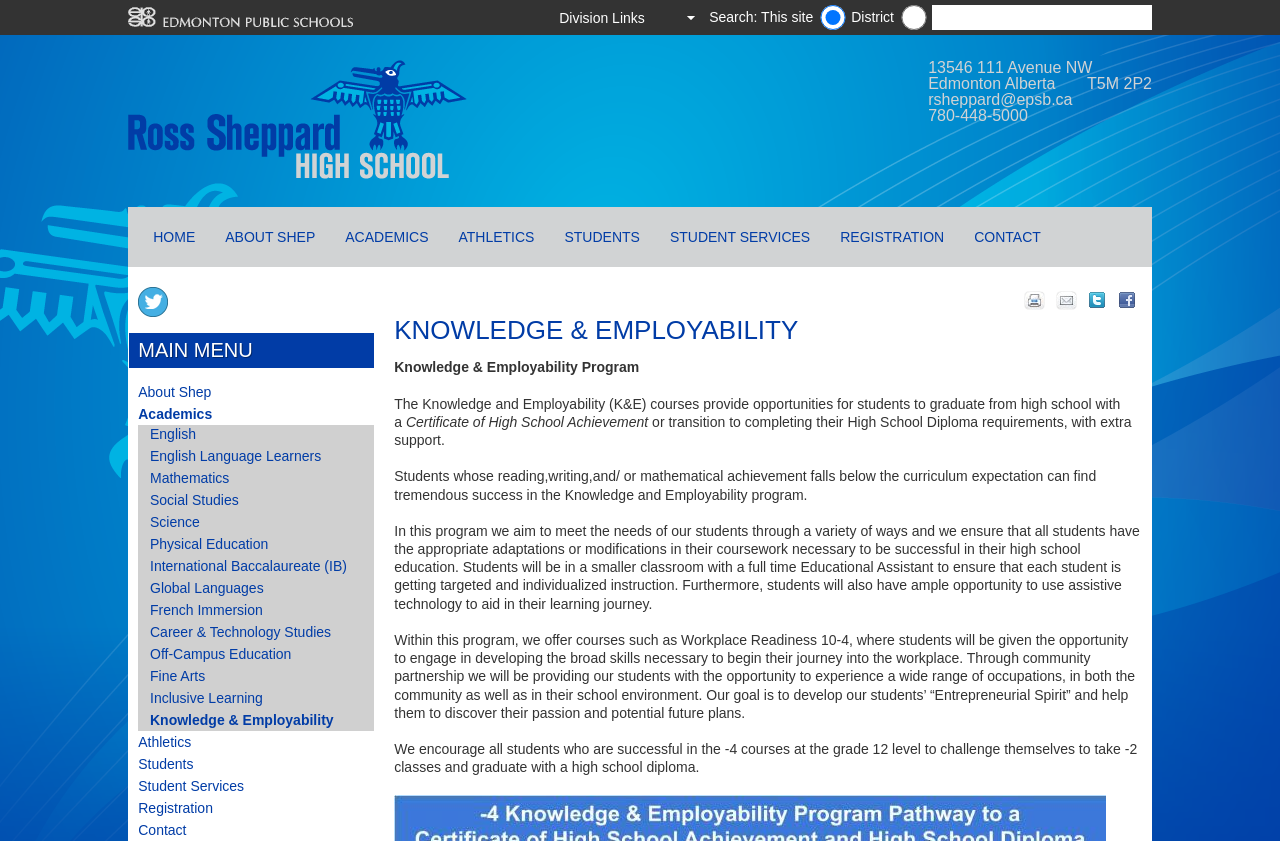Please provide a detailed answer to the question below by examining the image:
What is the contact information of the school?

I found the answer by looking at the link elements with the text 'rsheppard@epsb.ca' and '780-448-5000', which suggest that these are the contact email and phone number of the school.